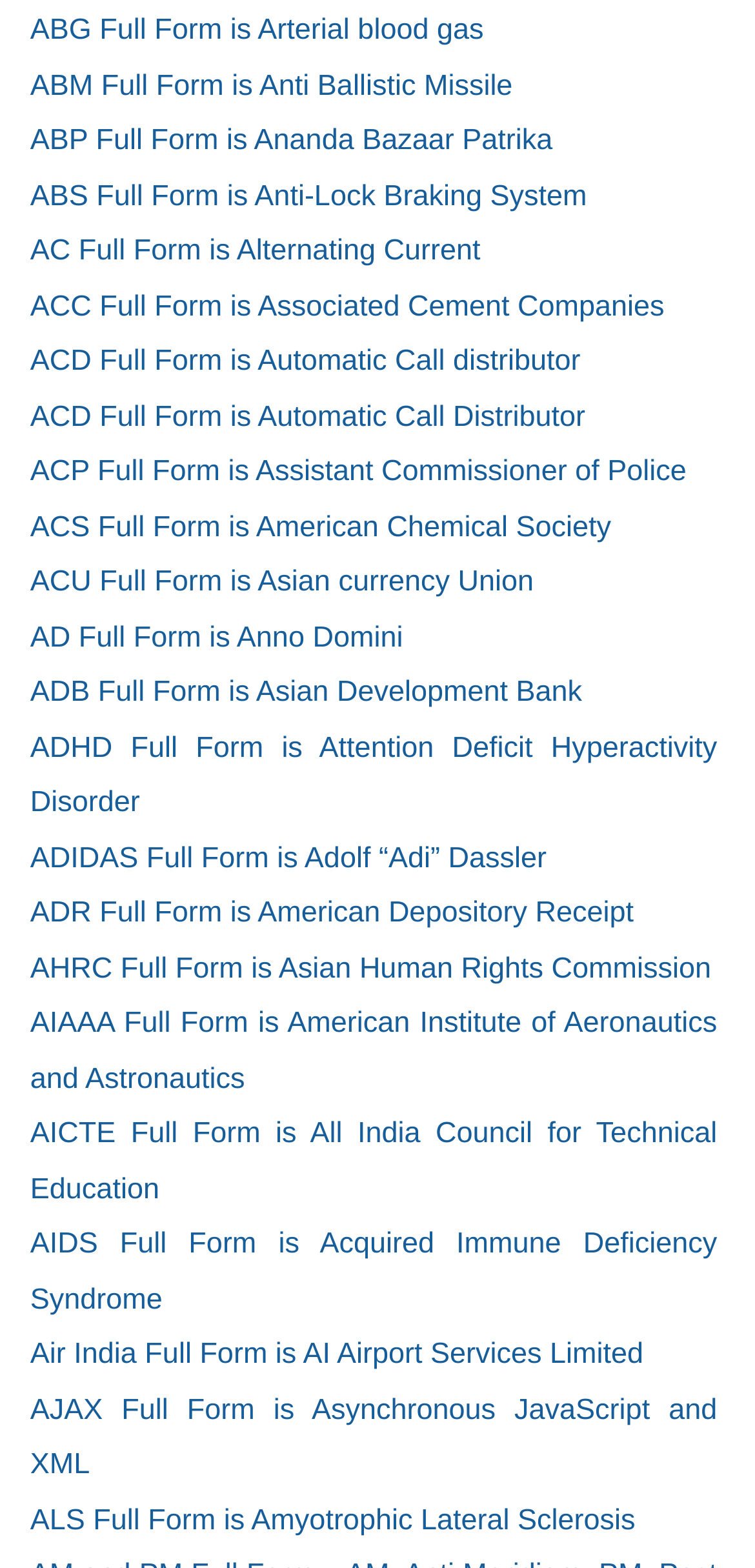Kindly determine the bounding box coordinates of the area that needs to be clicked to fulfill this instruction: "Learn about the meaning of ABS".

[0.04, 0.108, 0.95, 0.143]